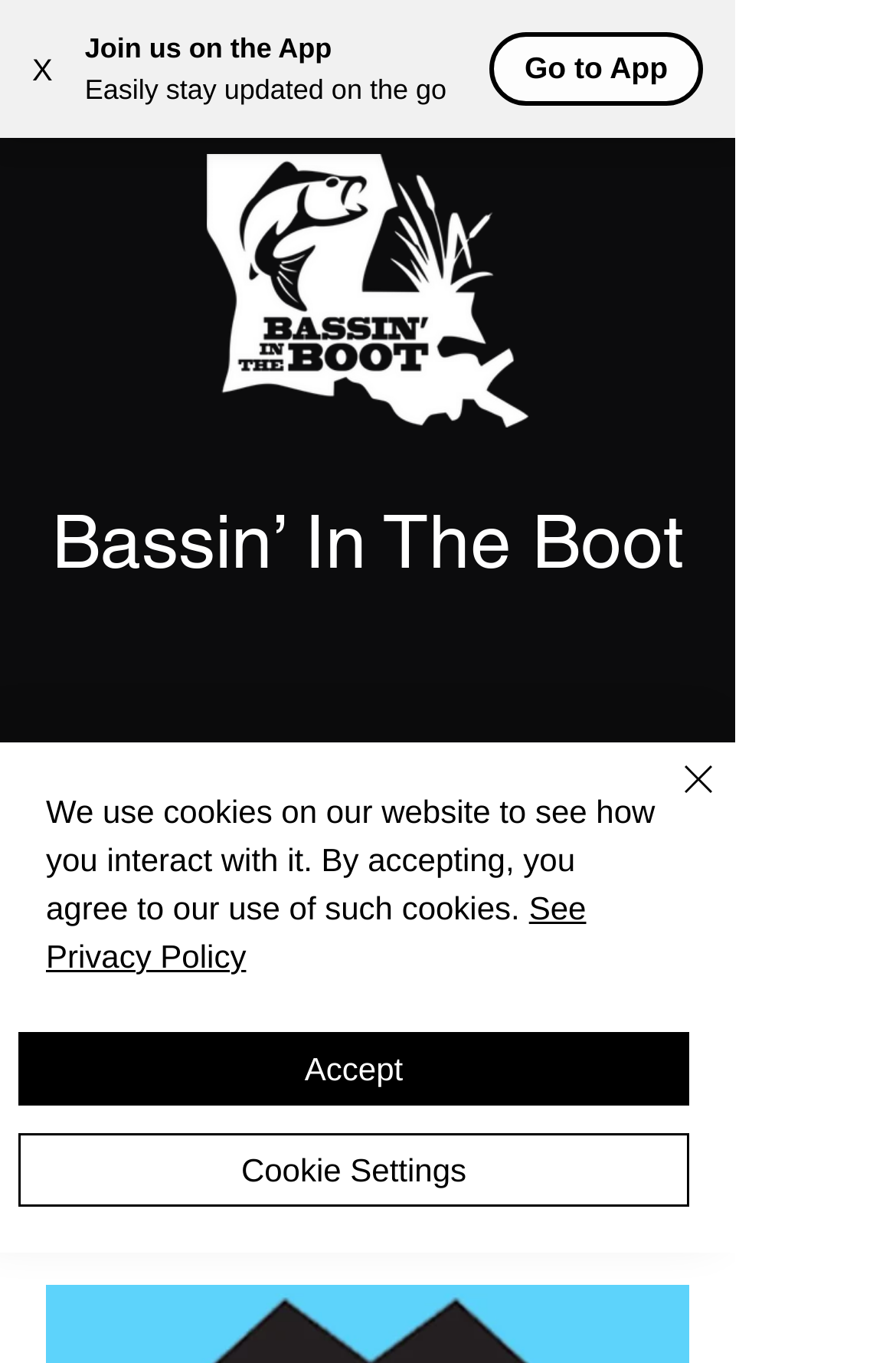Kindly respond to the following question with a single word or a brief phrase: 
What is the name of the magazine?

Shongaloo Outdoors